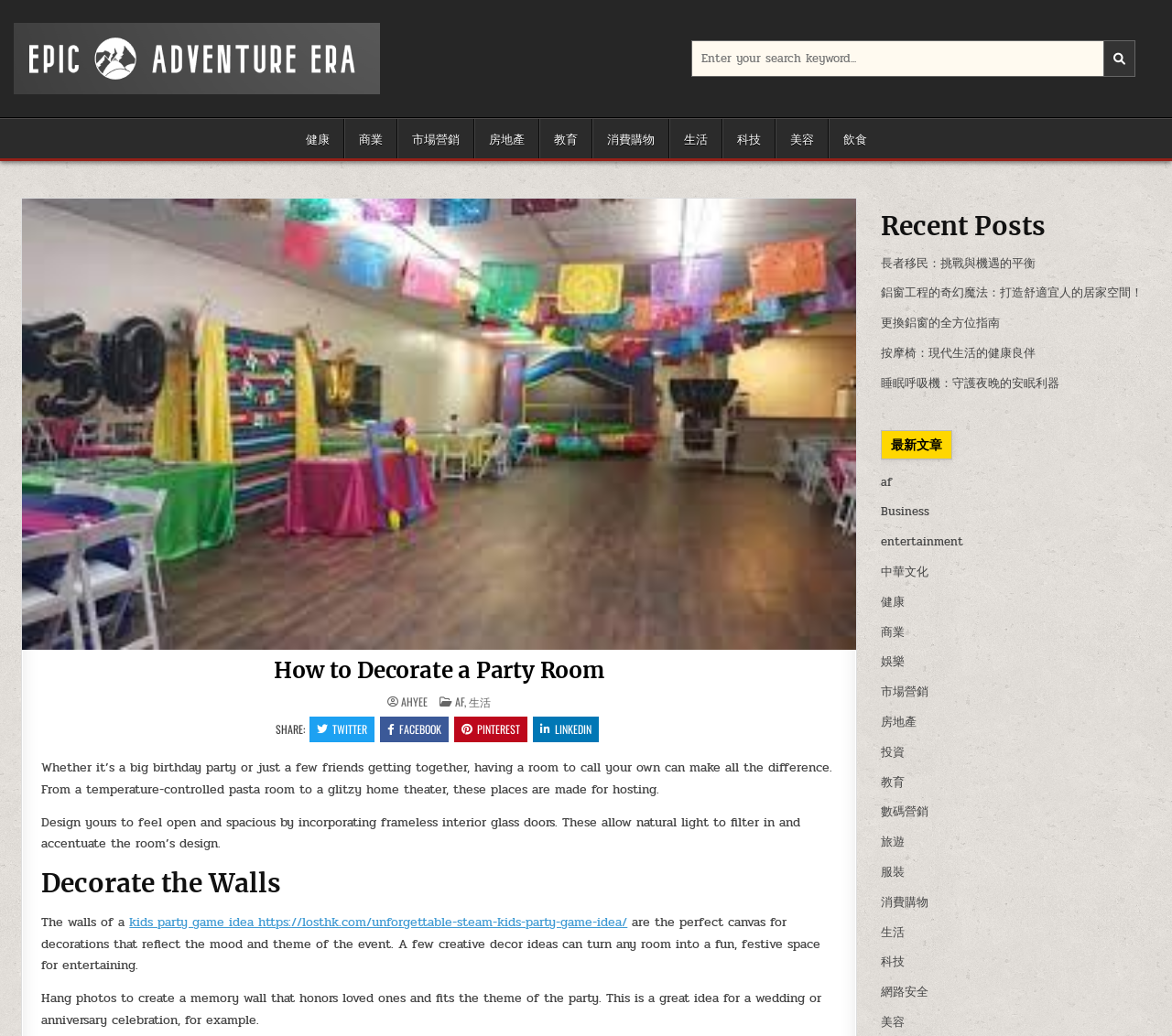Locate the heading on the webpage and return its text.

How to Decorate a Party Room